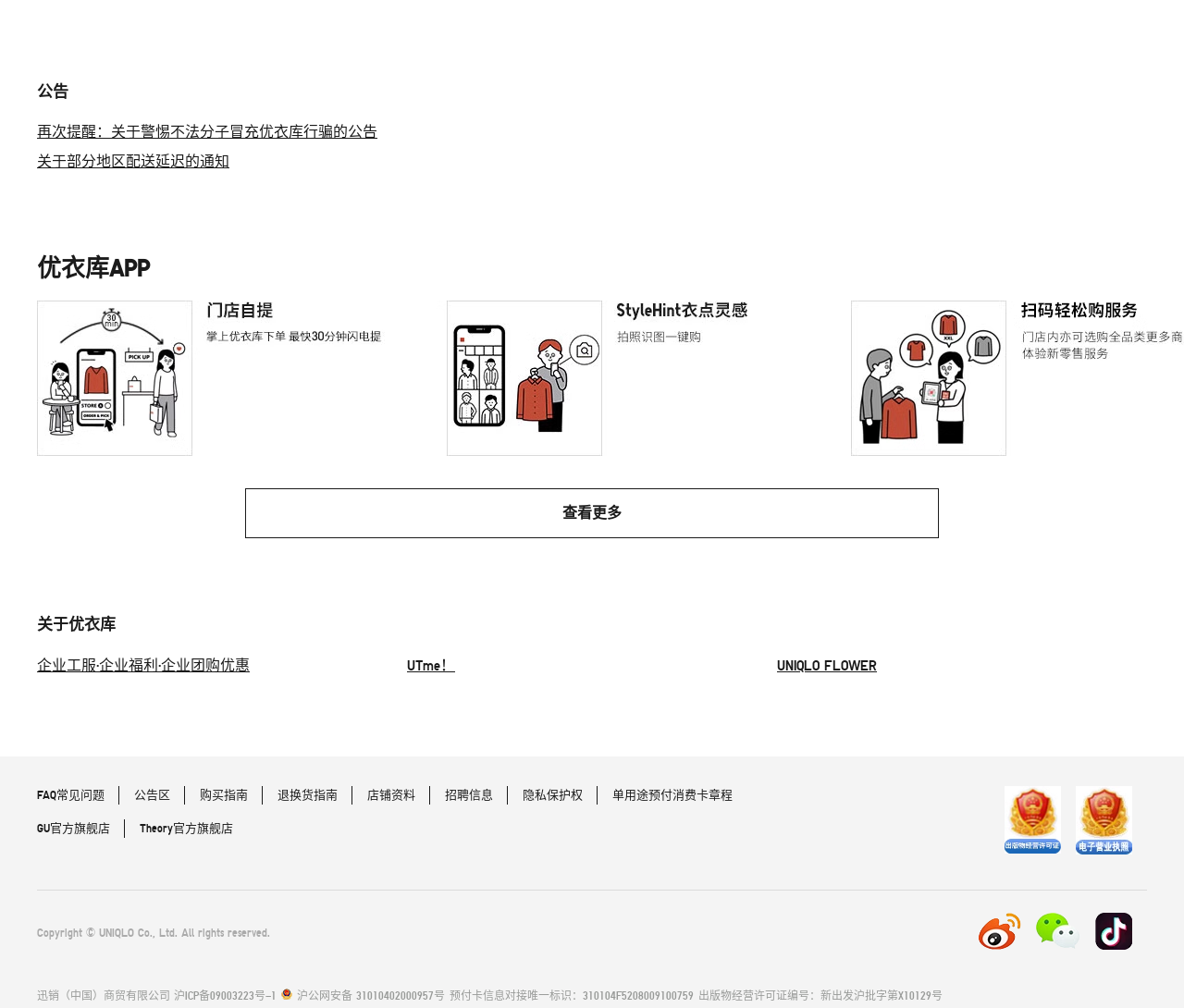What is the purpose of the 'Previous slide' and 'Next slide' buttons?
Answer the question based on the image using a single word or a brief phrase.

To navigate through slides